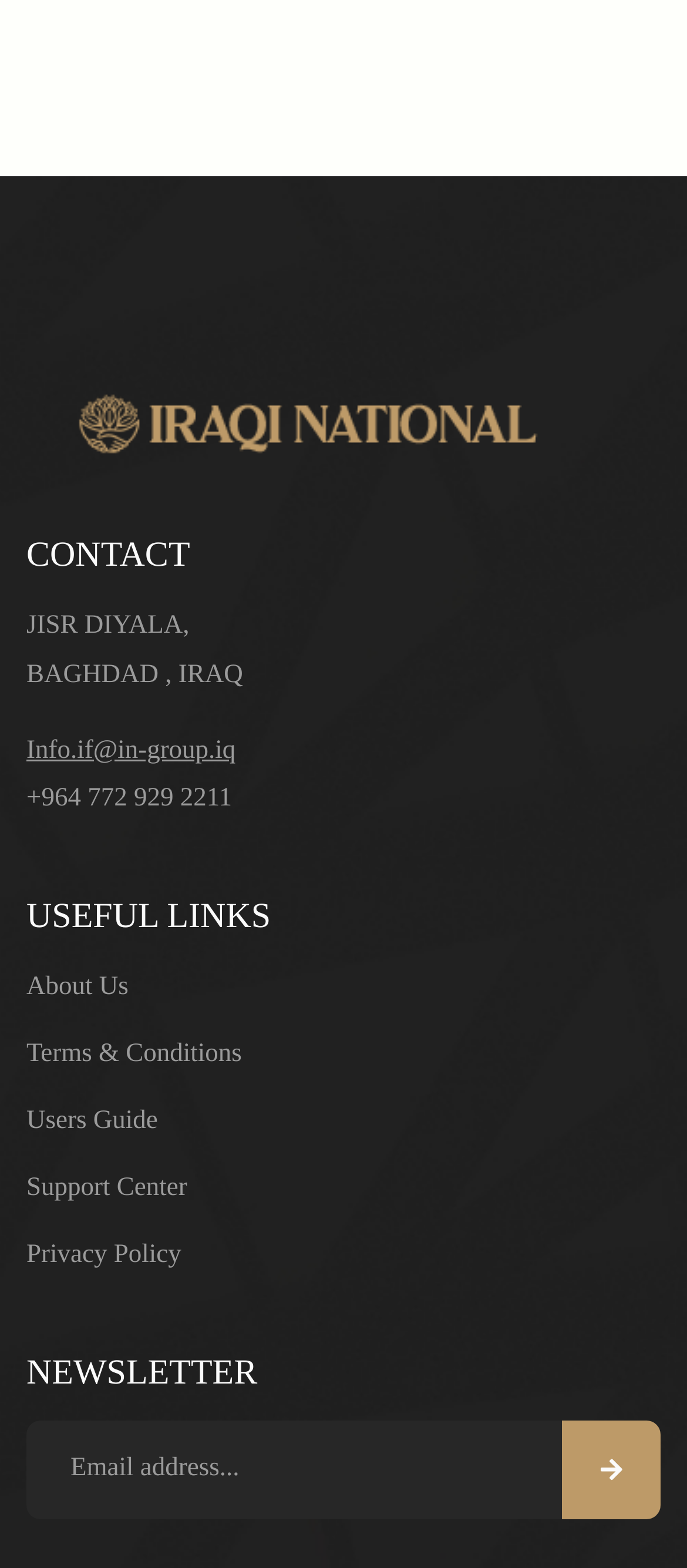Could you locate the bounding box coordinates for the section that should be clicked to accomplish this task: "Subscribe to the newsletter".

[0.038, 0.906, 0.962, 0.969]